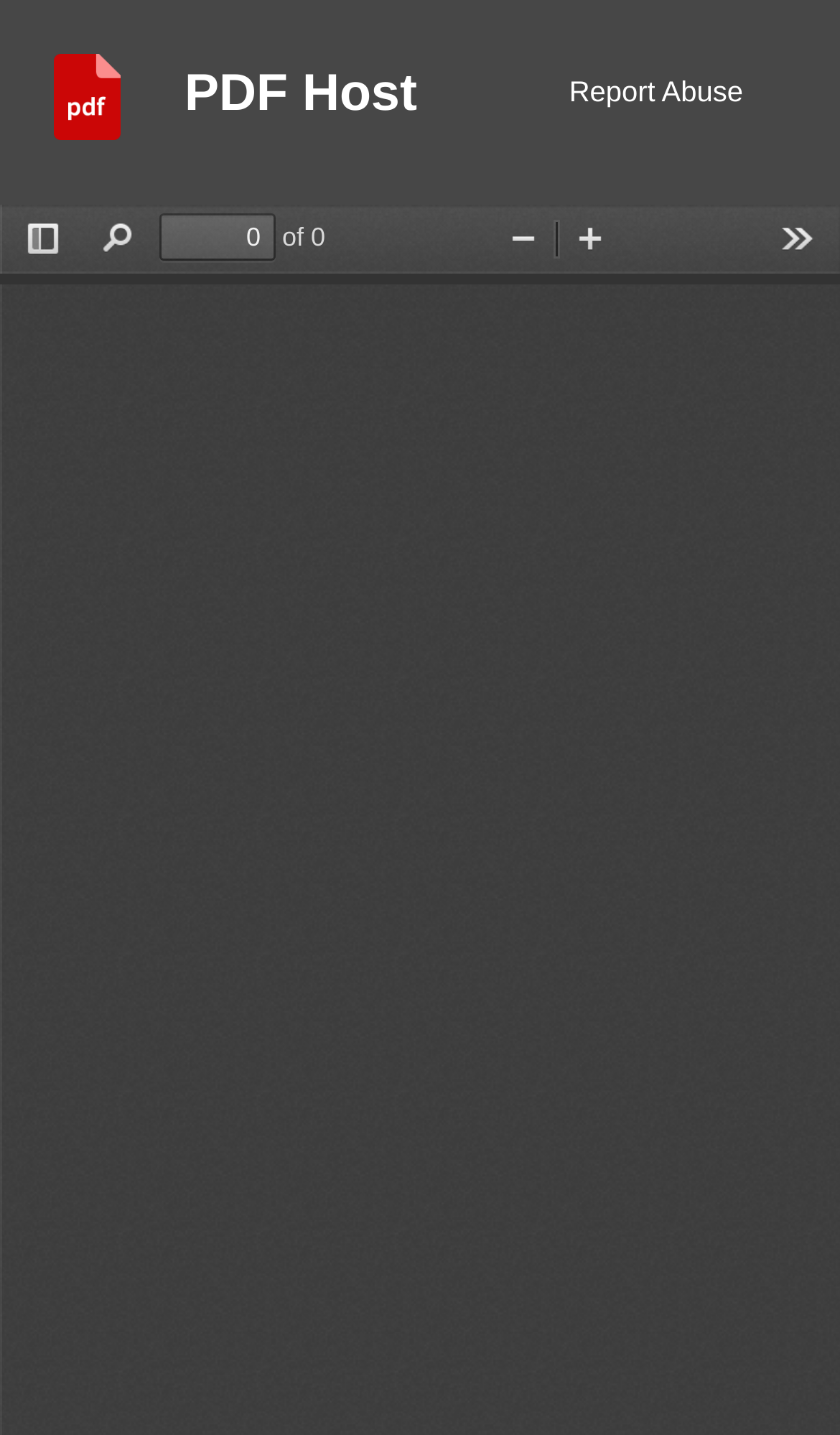Please examine the image and answer the question with a detailed explanation:
What is the purpose of the 'Page' spinbutton?

The 'Page' spinbutton is likely used to navigate through the pages of the PDF document, allowing users to select a specific page number.